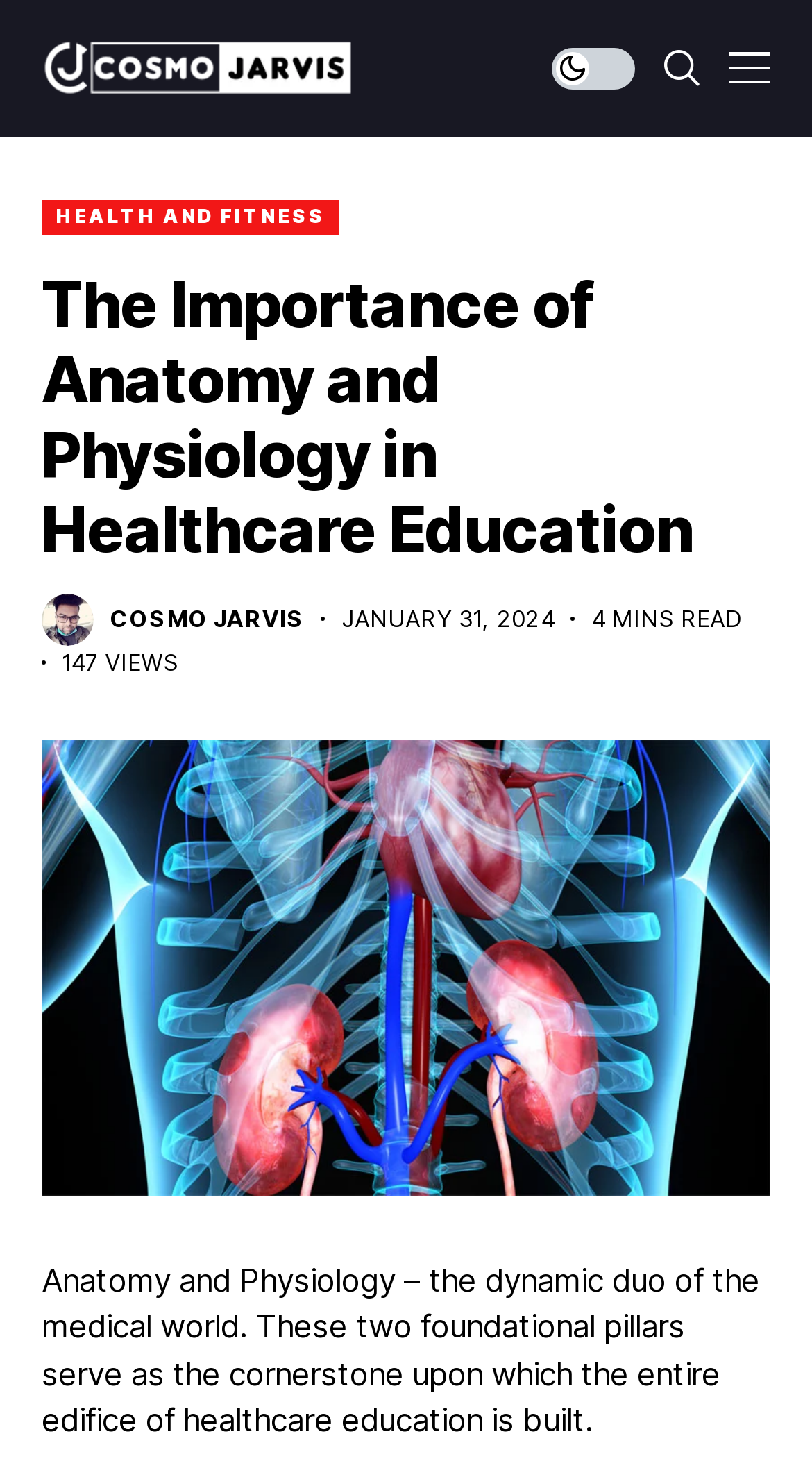Explain in detail what is displayed on the webpage.

The webpage is about the importance of anatomy and physiology in healthcare education. At the top left, there is a link with no text, followed by another link labeled "HEALTH AND FITNESS" slightly below it. To the right of these links, there is a heading that reads "The Importance of Anatomy and Physiology in Healthcare Education". 

Below the heading, there is a link labeled "COSMO JARVIS" on the left, and a static text "JANUARY 31, 2024" next to it. Further to the right, there are two more static texts, one reading "4 MINS READ" and another reading "147 VIEWS". 

A large image occupies the majority of the page, taking up most of the space below the links and texts. The image is described as "Anatomy and Physiology in Healthcare Education". 

At the very bottom of the page, there is a static text that summarizes the importance of anatomy and physiology, stating that they are the "dynamic duo of the medical world" and serve as the foundation of healthcare education.